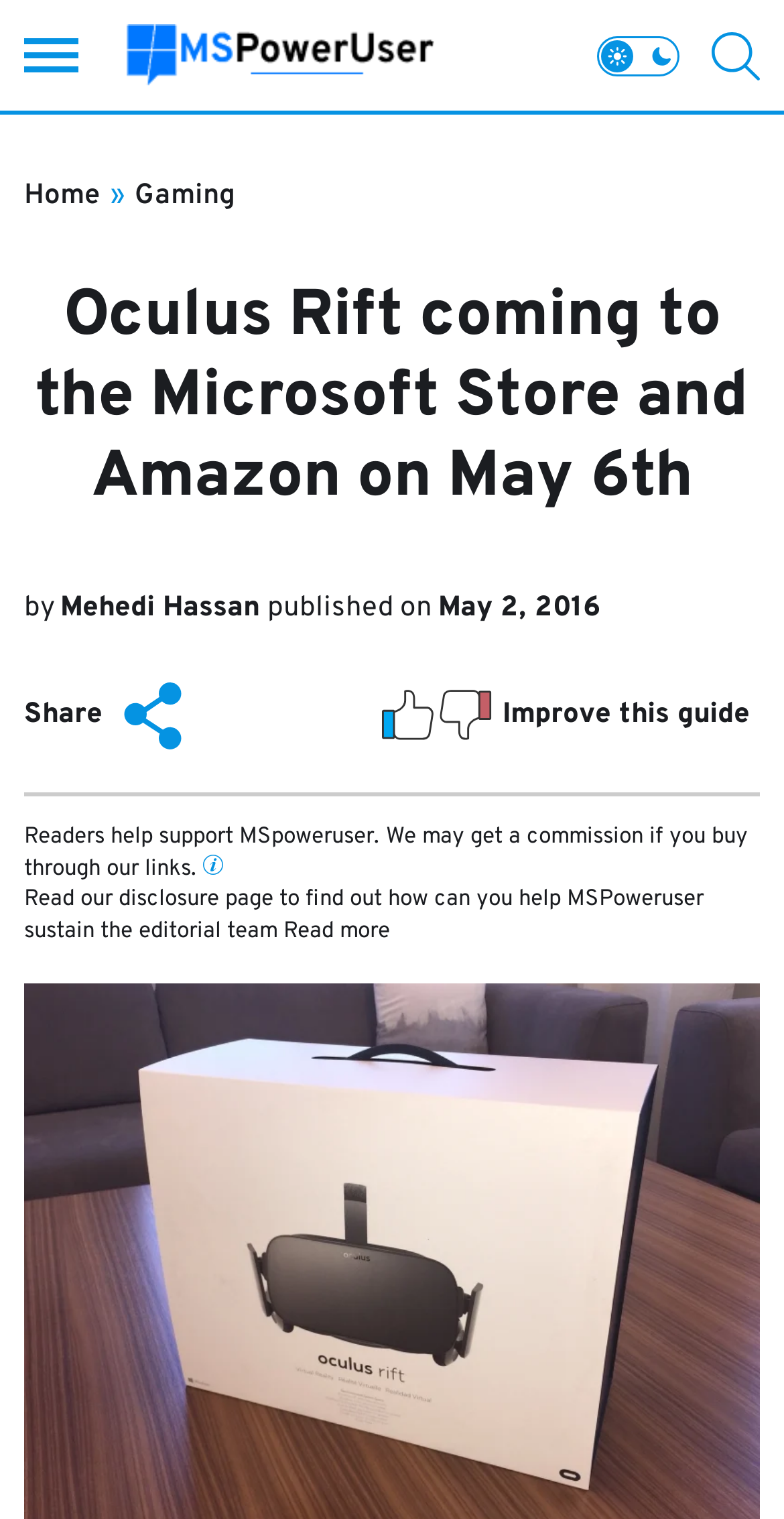Look at the image and answer the question in detail:
What is the topic of the article?

I inferred the topic of the article by looking at the link 'Gaming' in the top navigation bar, which suggests that the article is related to gaming.